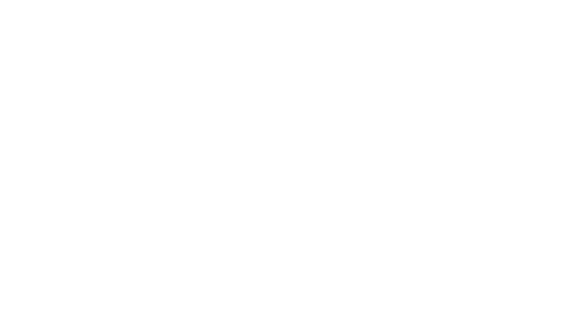Provide a short answer using a single word or phrase for the following question: 
Where are the gemstones sourced from?

Sri Lanka